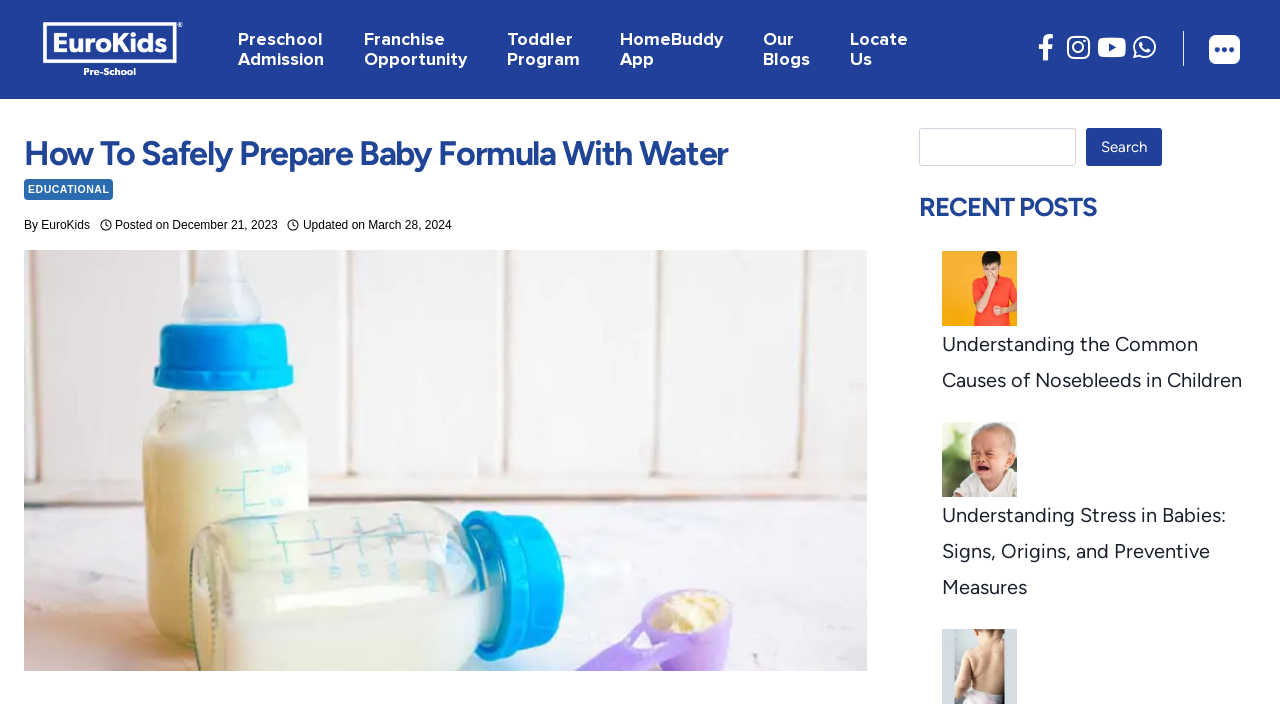Using the description: "parent_node: Search name="s"", identify the bounding box of the corresponding UI element in the screenshot.

[0.718, 0.18, 0.841, 0.233]